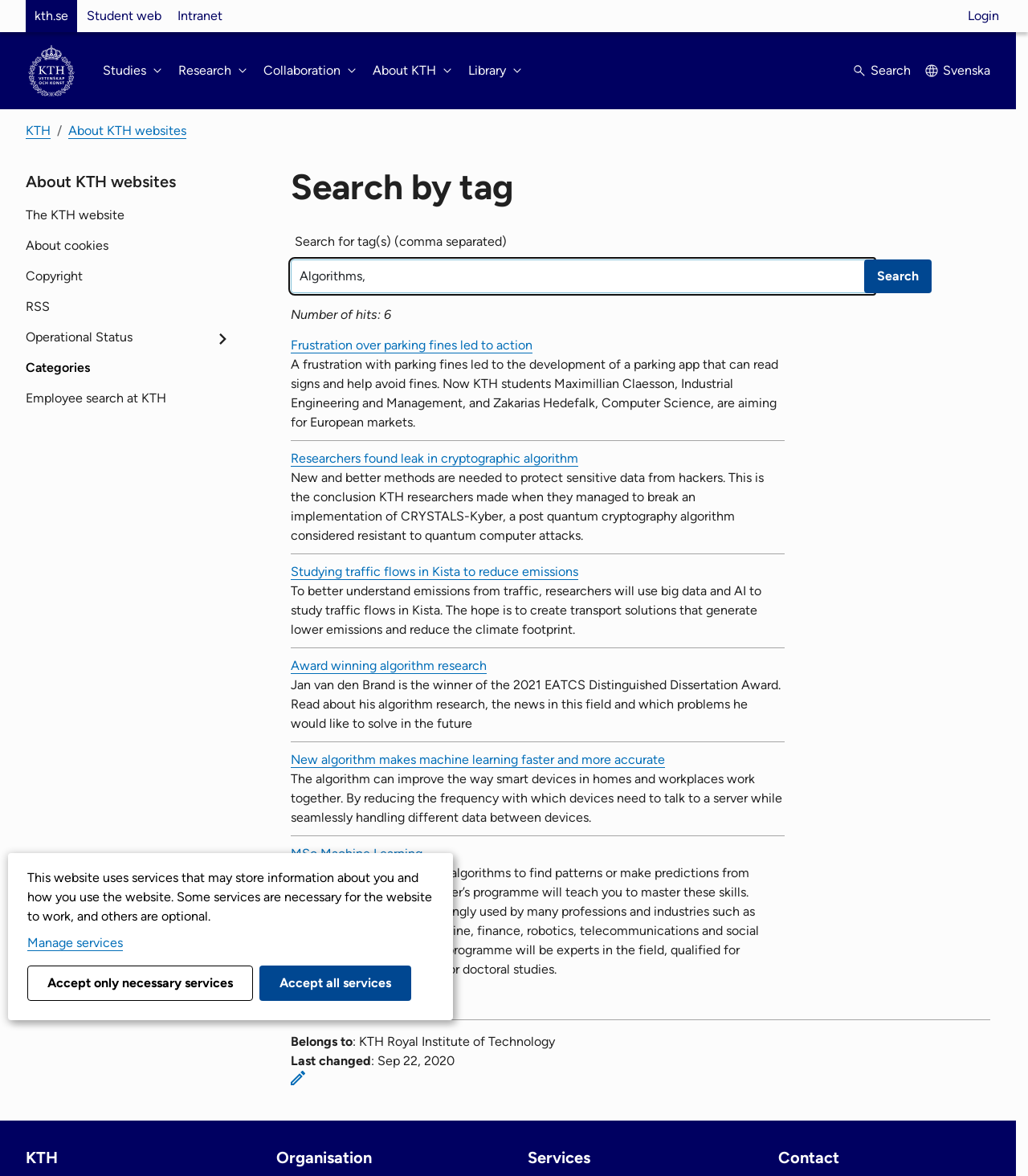Please provide a detailed answer to the question below by examining the image:
What is the number of hits for the current search?

The number of hits for the current search is 6, as indicated by the text 'Number of hits: 6' below the search bar.